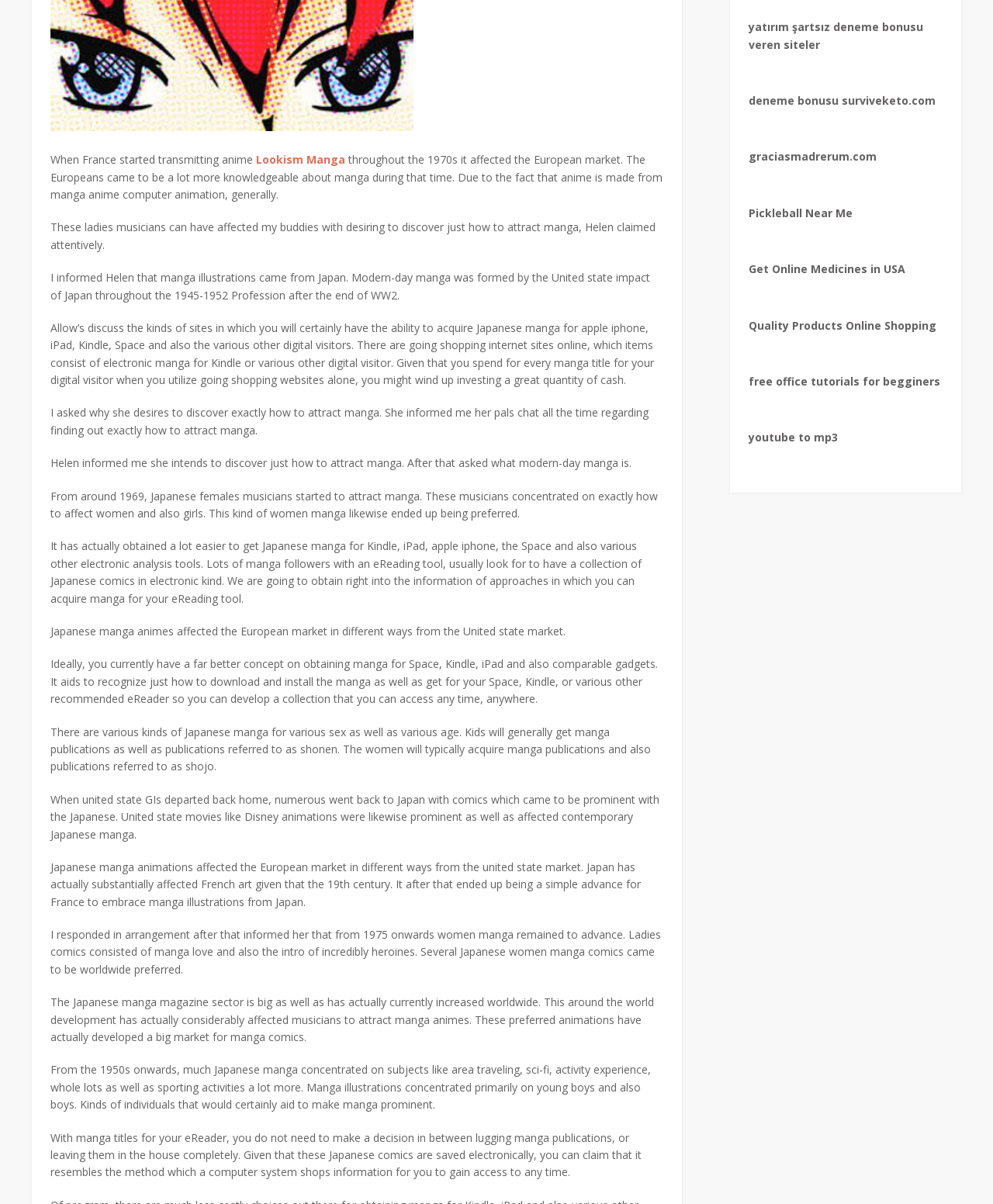Identify the bounding box coordinates of the HTML element based on this description: "traffic lights".

None